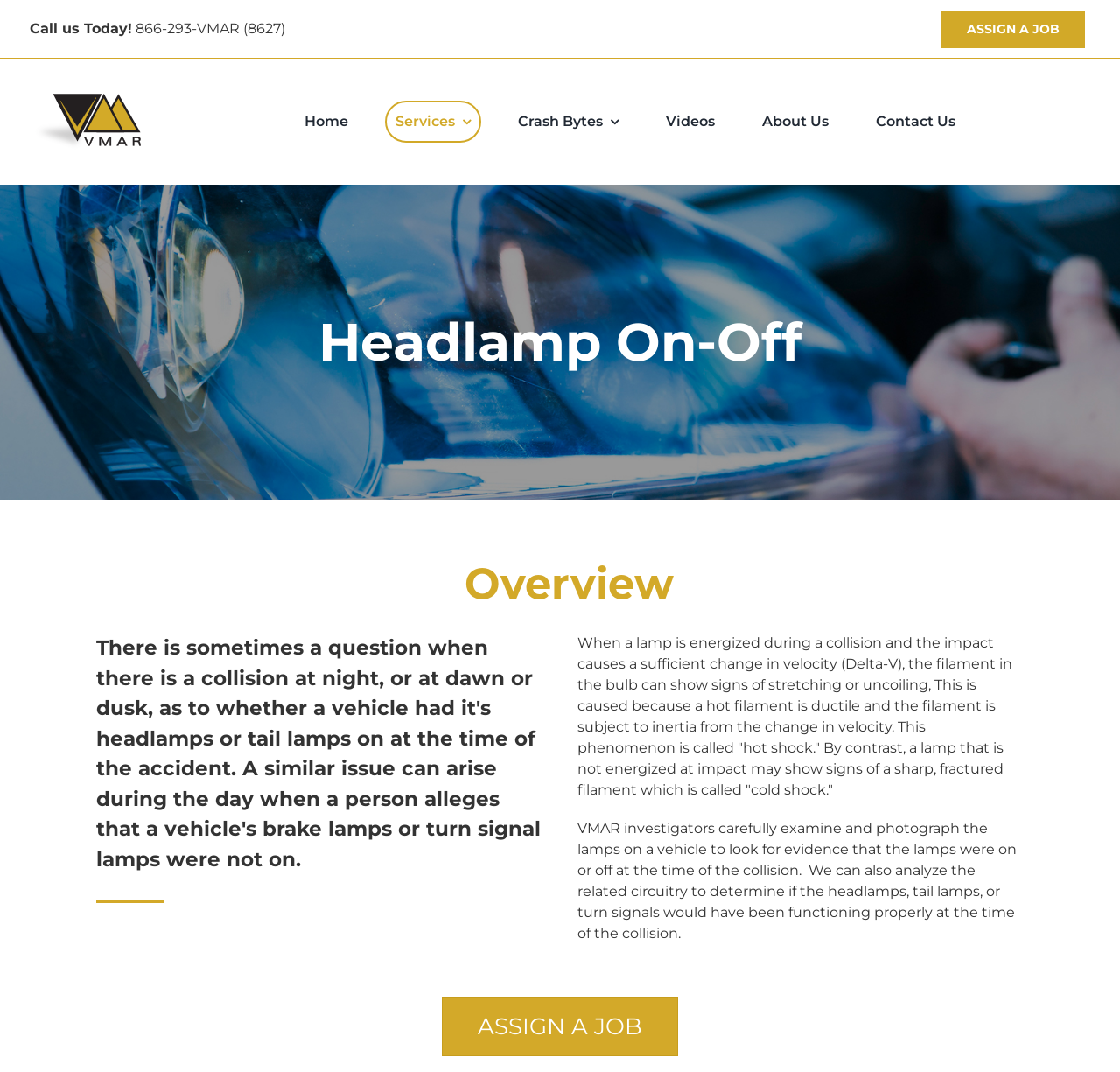What is 'hot shock'?
Refer to the image and provide a one-word or short phrase answer.

Filament stretching or uncoiling